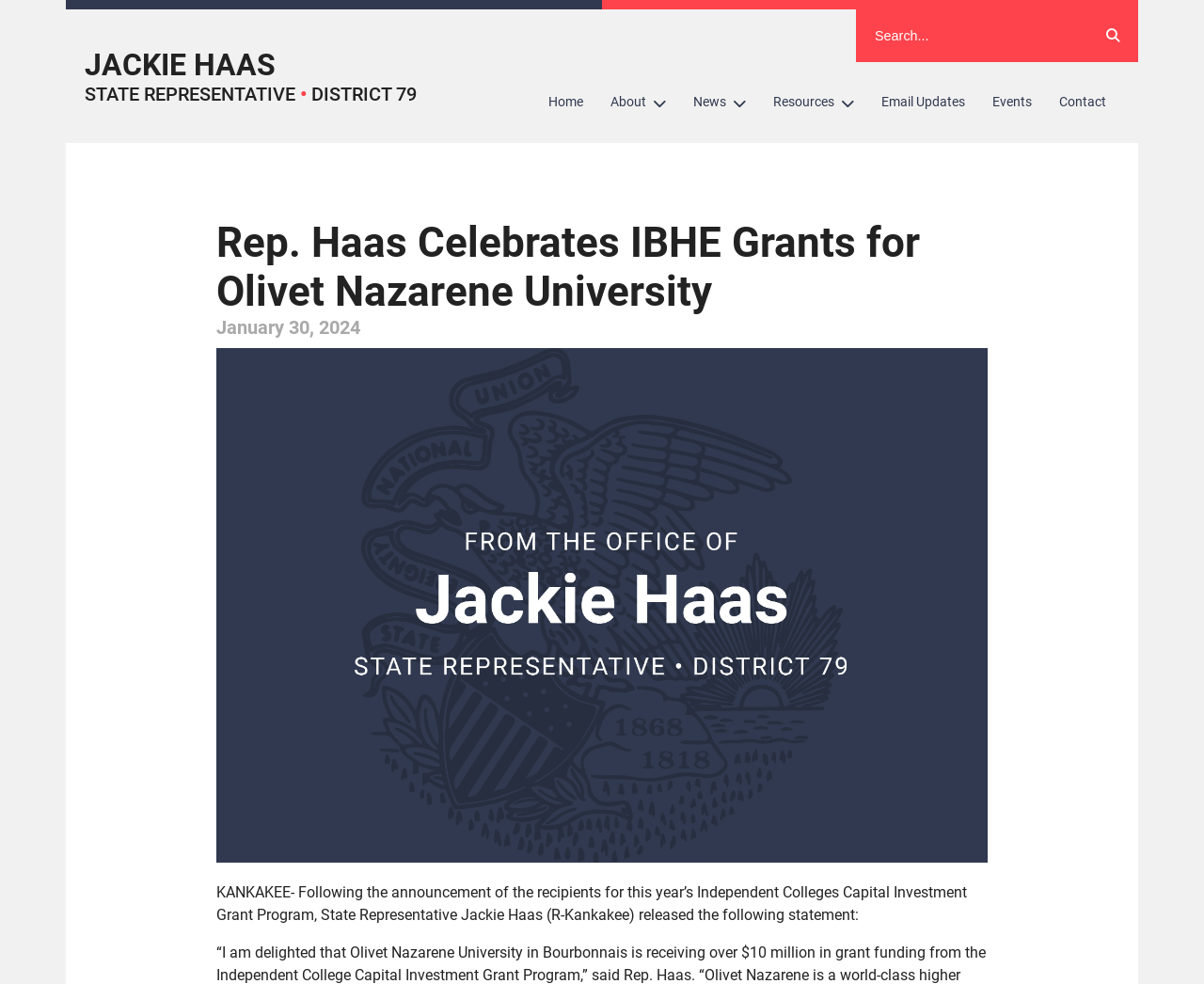Please reply to the following question using a single word or phrase: 
What is the district number of the state representative?

79